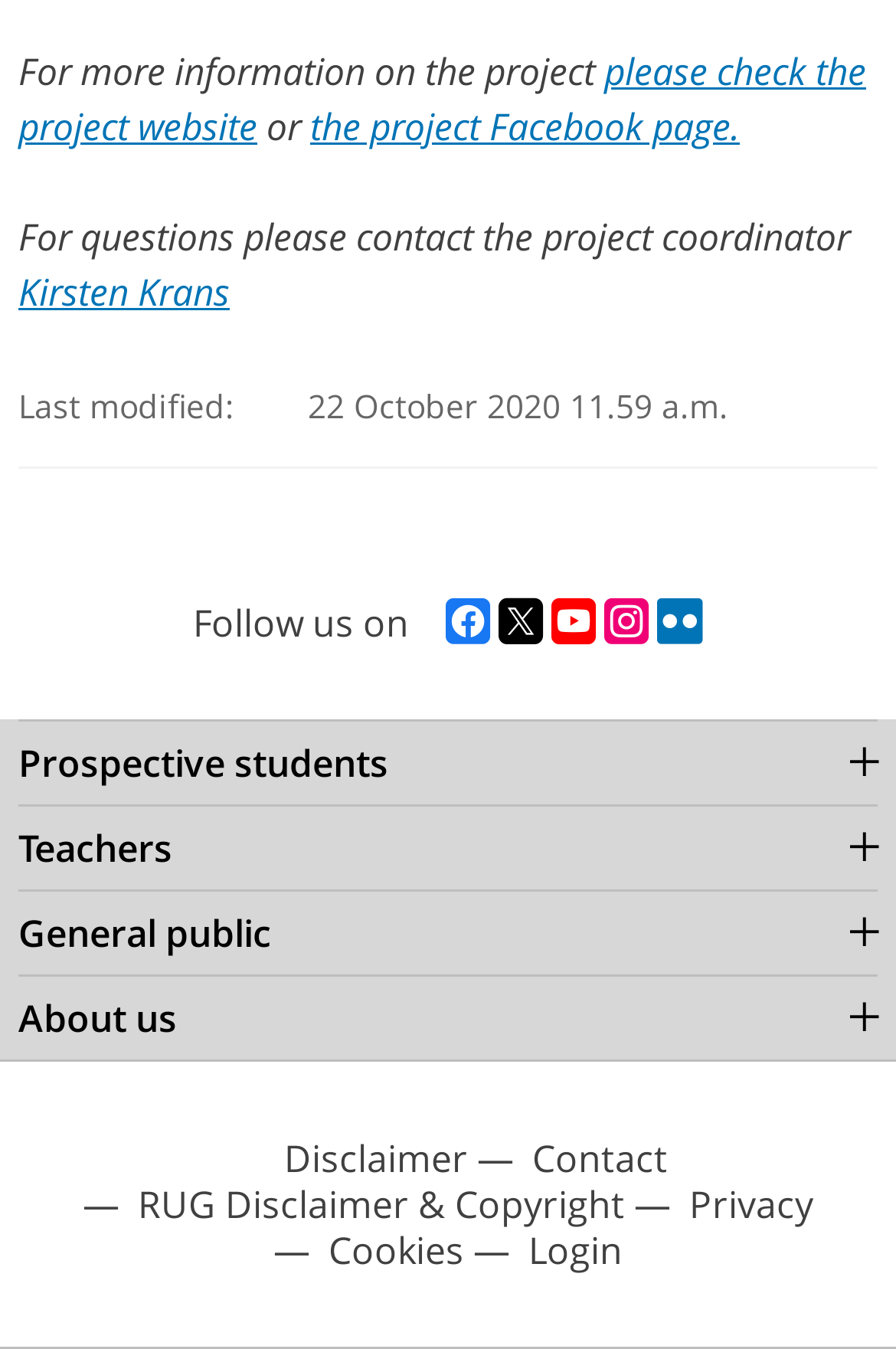Determine the bounding box coordinates of the region that needs to be clicked to achieve the task: "Login".

[0.59, 0.909, 0.695, 0.943]